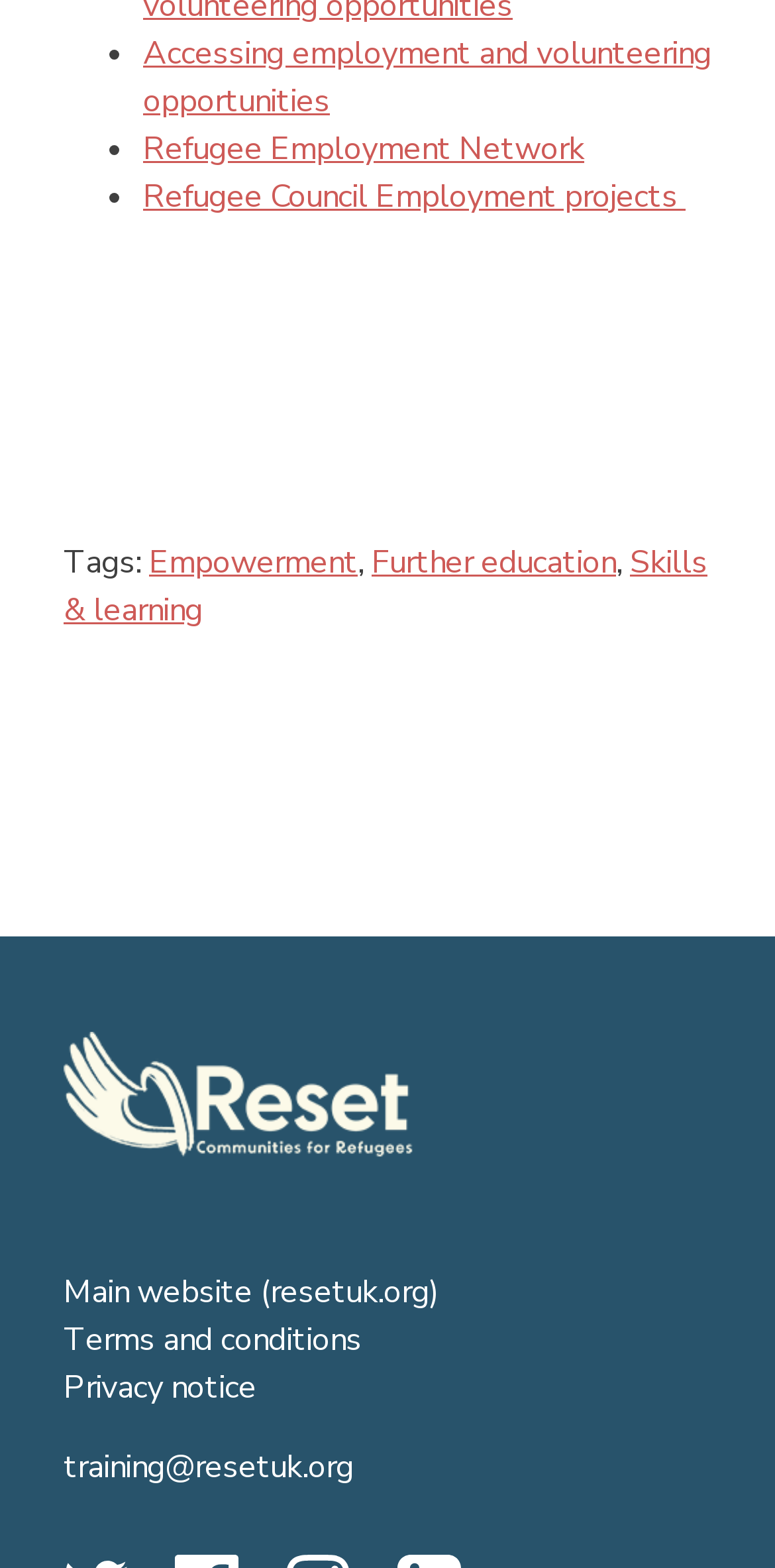Reply to the question with a single word or phrase:
What is the tag that comes after 'Empowerment'?

Further education